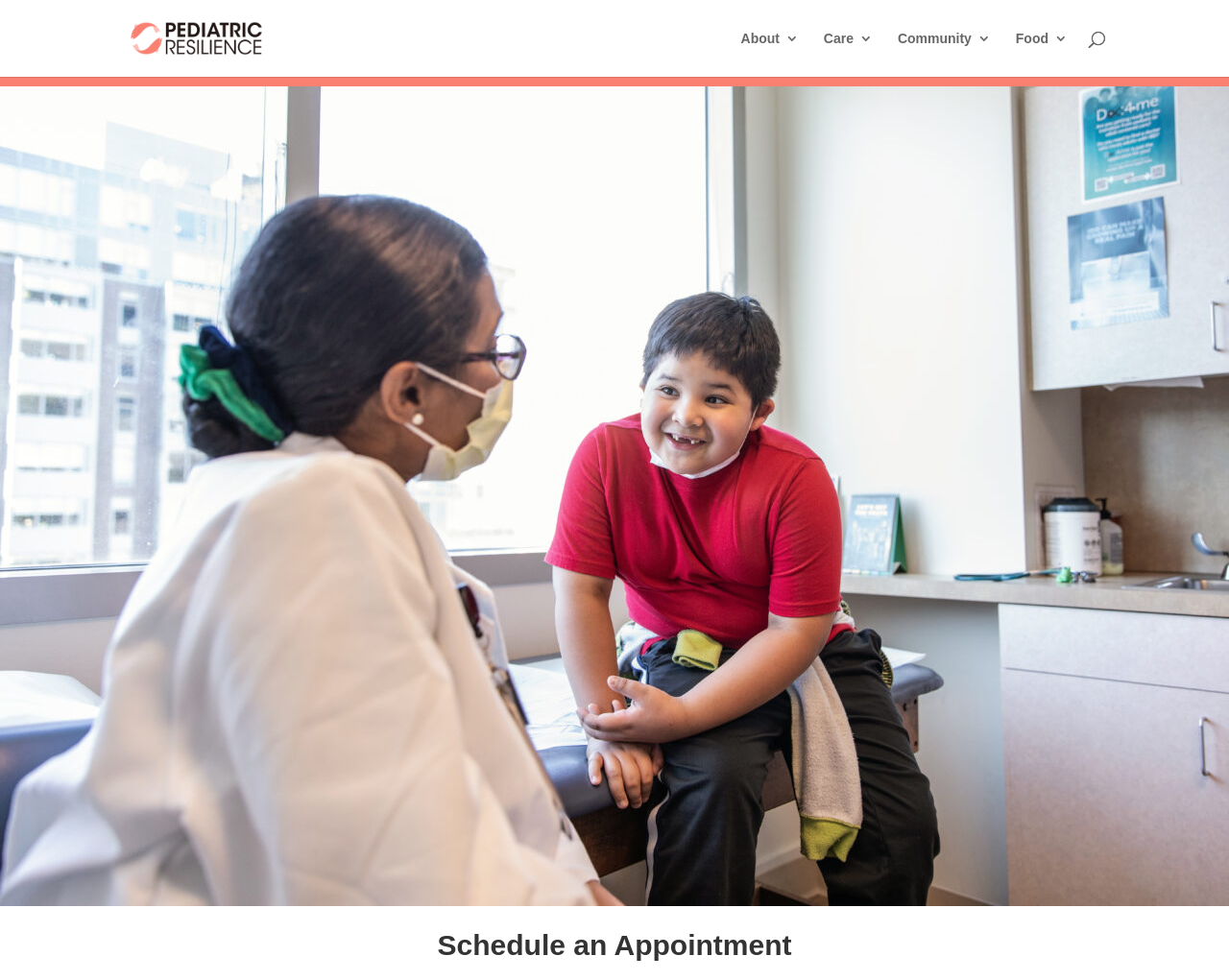Determine the primary headline of the webpage.

Schedule an Appointment